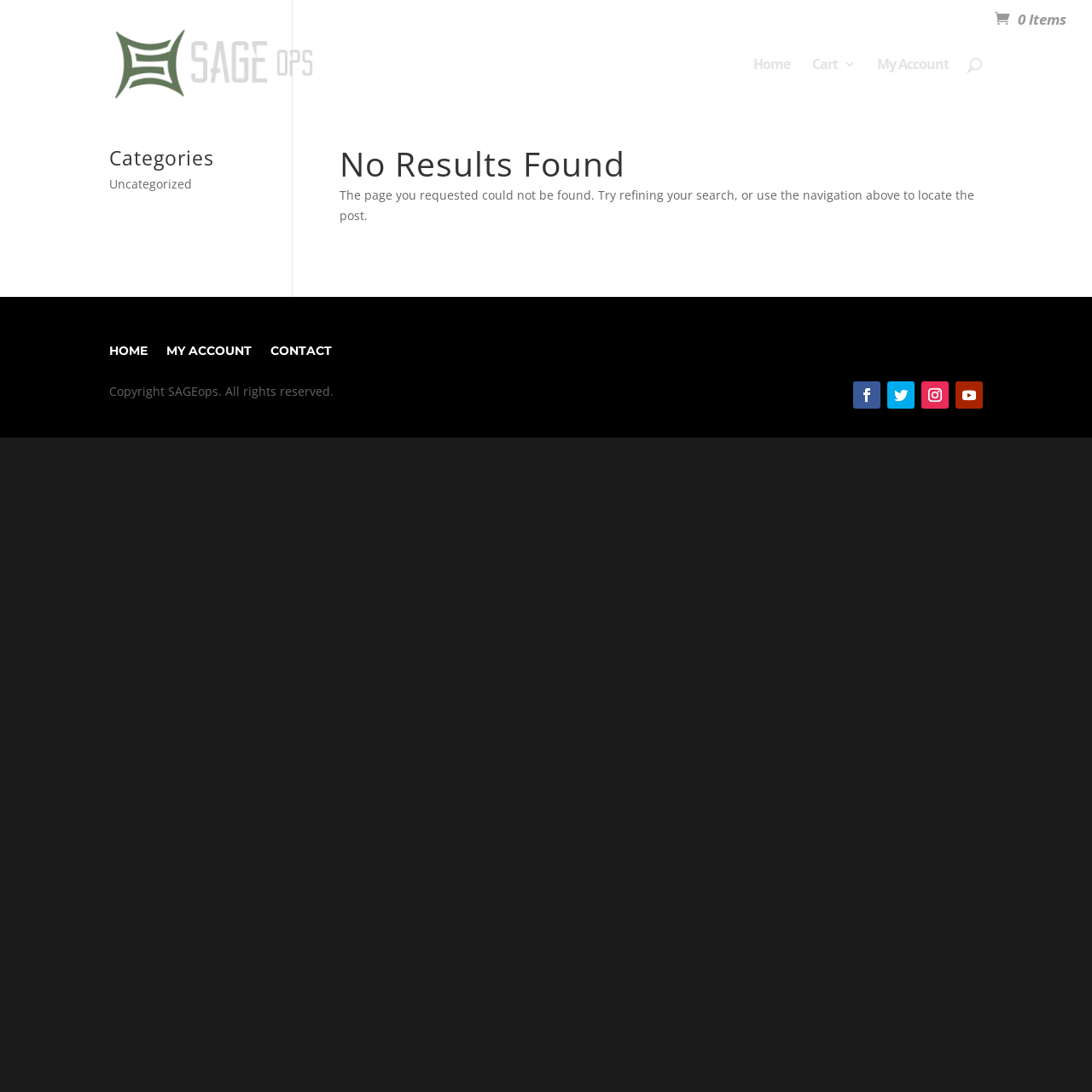Give a full account of the webpage's elements and their arrangement.

The webpage is titled "Page Not Found - SAGEops". At the top, there is a navigation bar with several links, including "Items", "SAGEops" accompanied by an image, "Home", "Cart 3", and "My Account". Below the navigation bar, there is a search bar with a label "Search for:".

The main content of the page is an article section, which takes up most of the page's width. It has a heading "No Results Found" and a paragraph of text explaining that the requested page could not be found, suggesting to refine the search or use the navigation above to locate the post.

To the left of the article section, there is a categories section with a heading "Categories" and a link to "Uncategorized". At the bottom of the page, there is a footer section with several links, including "HOME", "MY ACCOUNT", and "CONTACT". Additionally, there is a copyright notice "Copyright SAGEops. All rights reserved." and four social media links represented by icons.